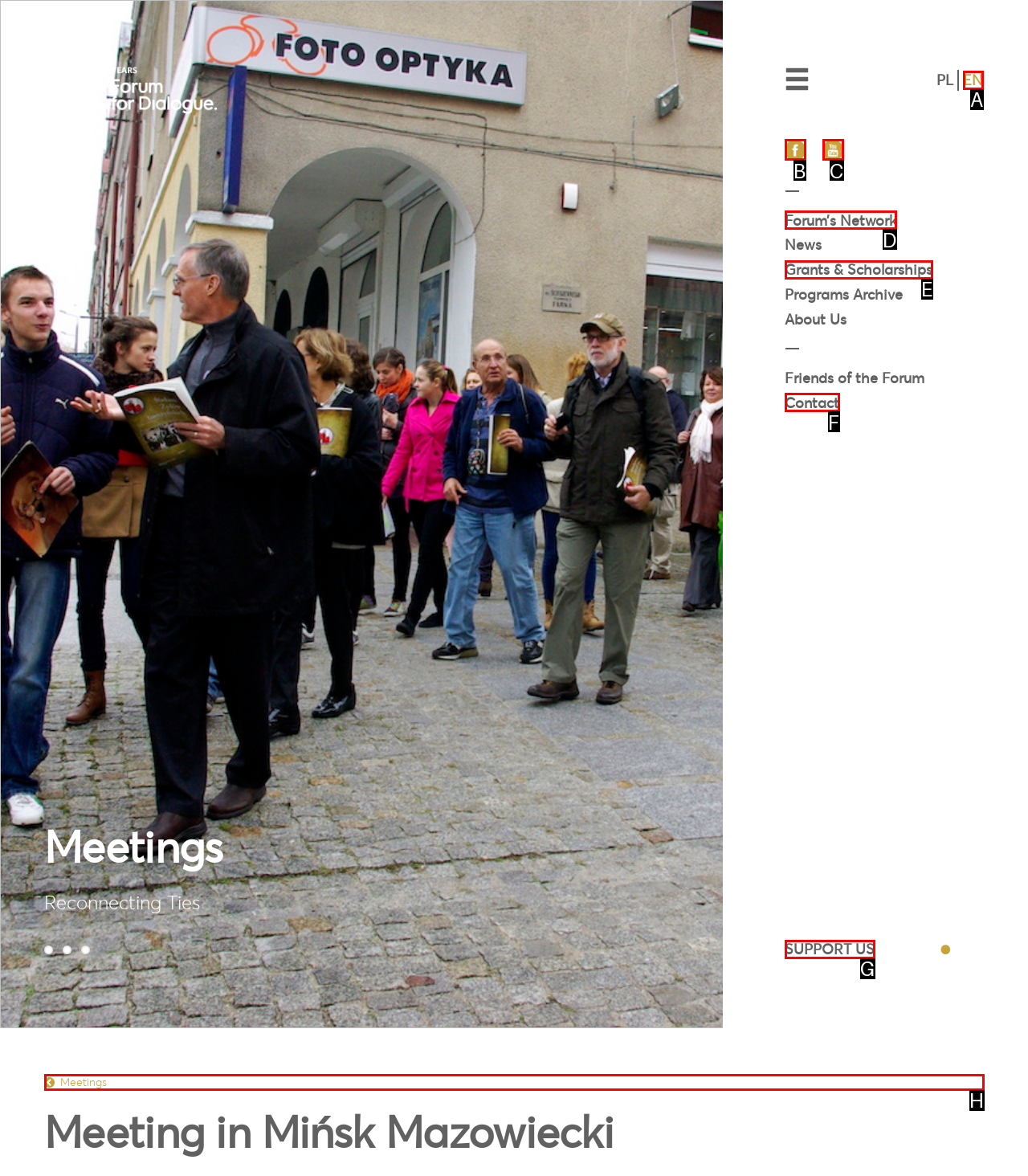Select the HTML element that fits the following description: Puntland
Provide the letter of the matching option.

None